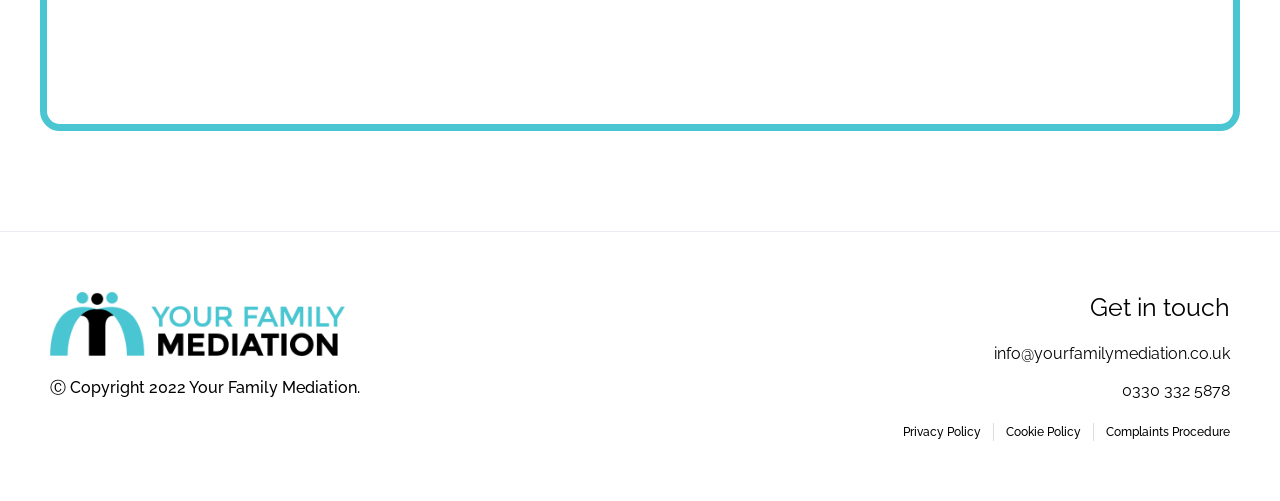From the webpage screenshot, predict the bounding box coordinates (top-left x, top-left y, bottom-right x, bottom-right y) for the UI element described here: alt="Your Family Mediation"

[0.039, 0.582, 0.27, 0.711]